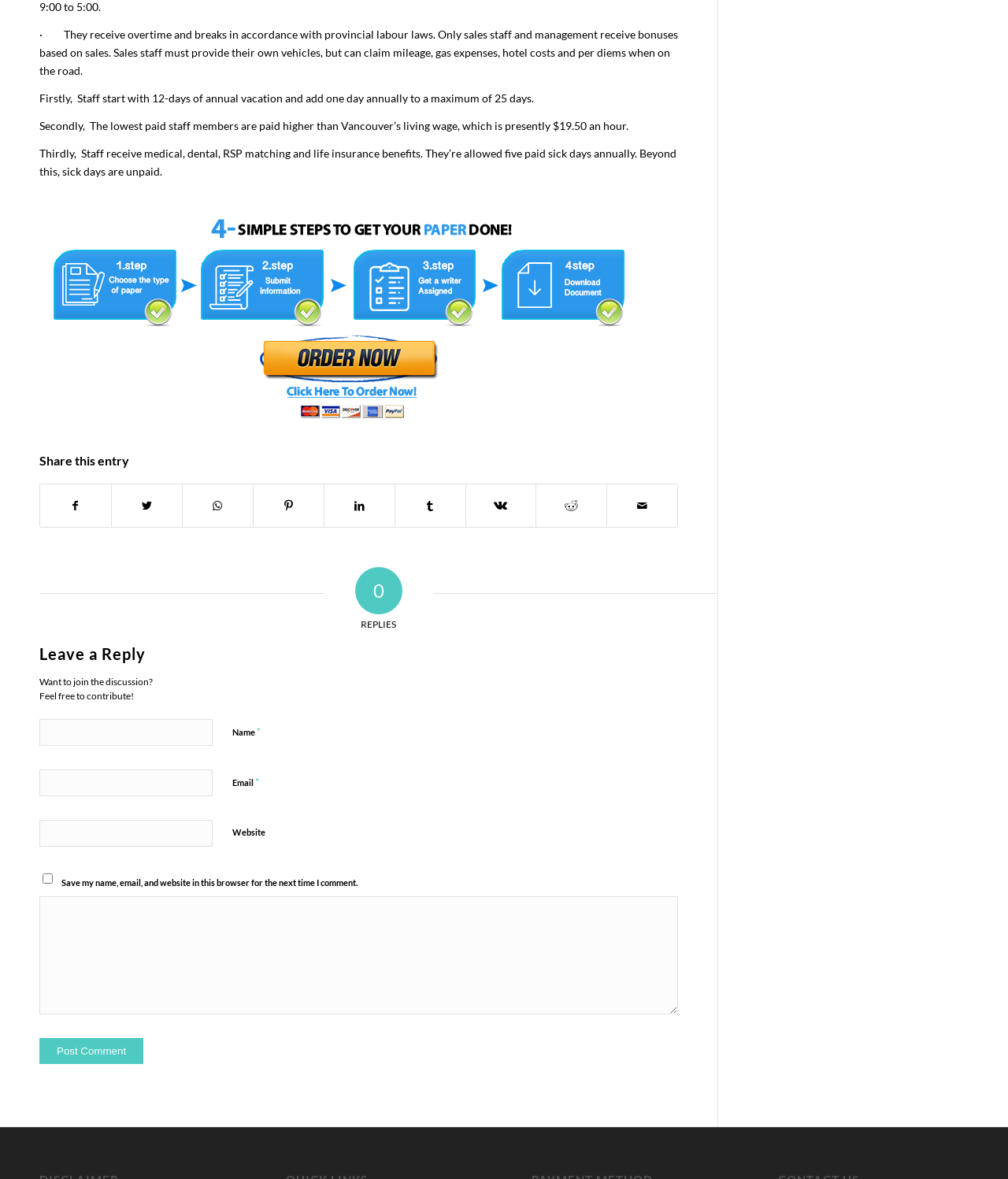Determine the bounding box coordinates of the element's region needed to click to follow the instruction: "Click the Share this entry button". Provide these coordinates as four float numbers between 0 and 1, formatted as [left, top, right, bottom].

[0.039, 0.351, 0.645, 0.363]